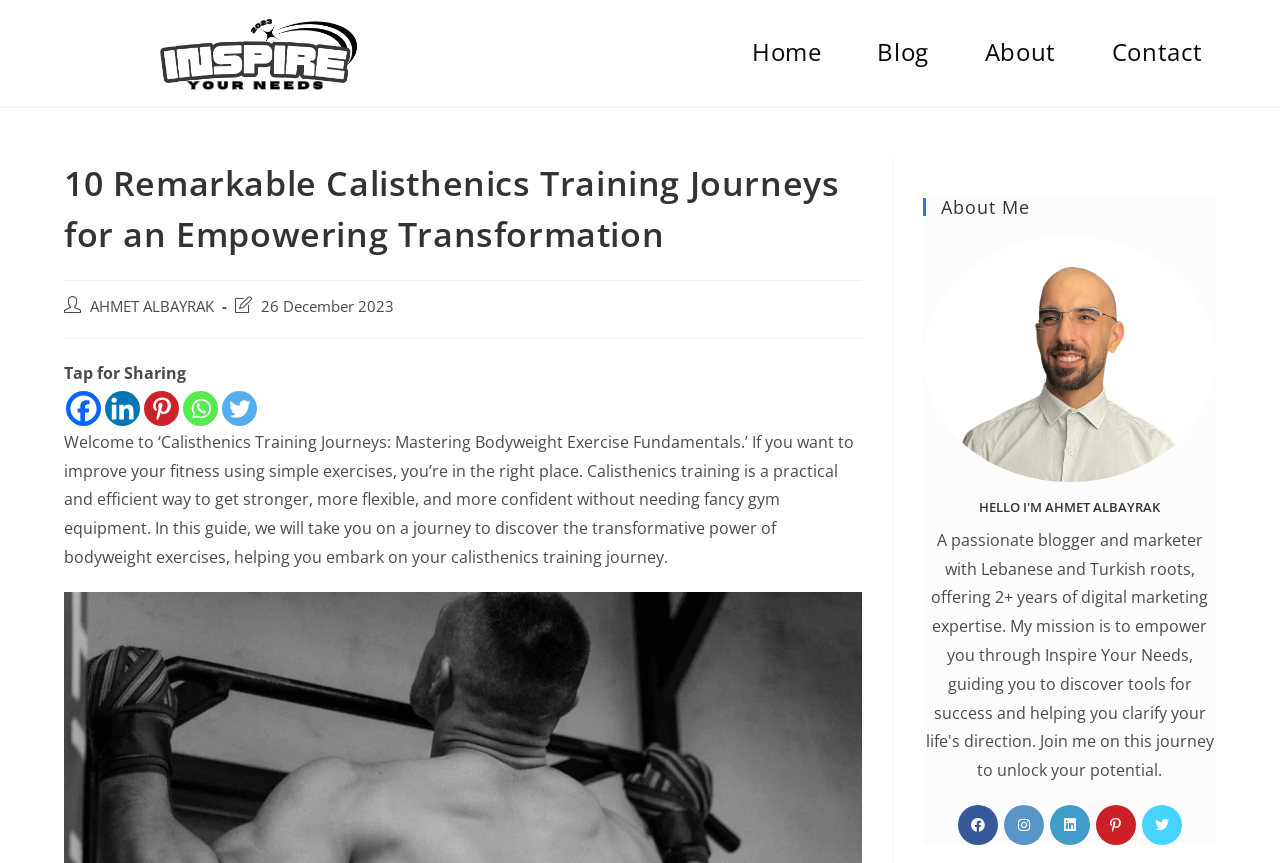How many links are provided in the top navigation menu?
Please use the image to deliver a detailed and complete answer.

The top navigation menu contains links to 'Home', 'Blog', 'About', and 'Contact' pages, which are located at the top of the webpage.